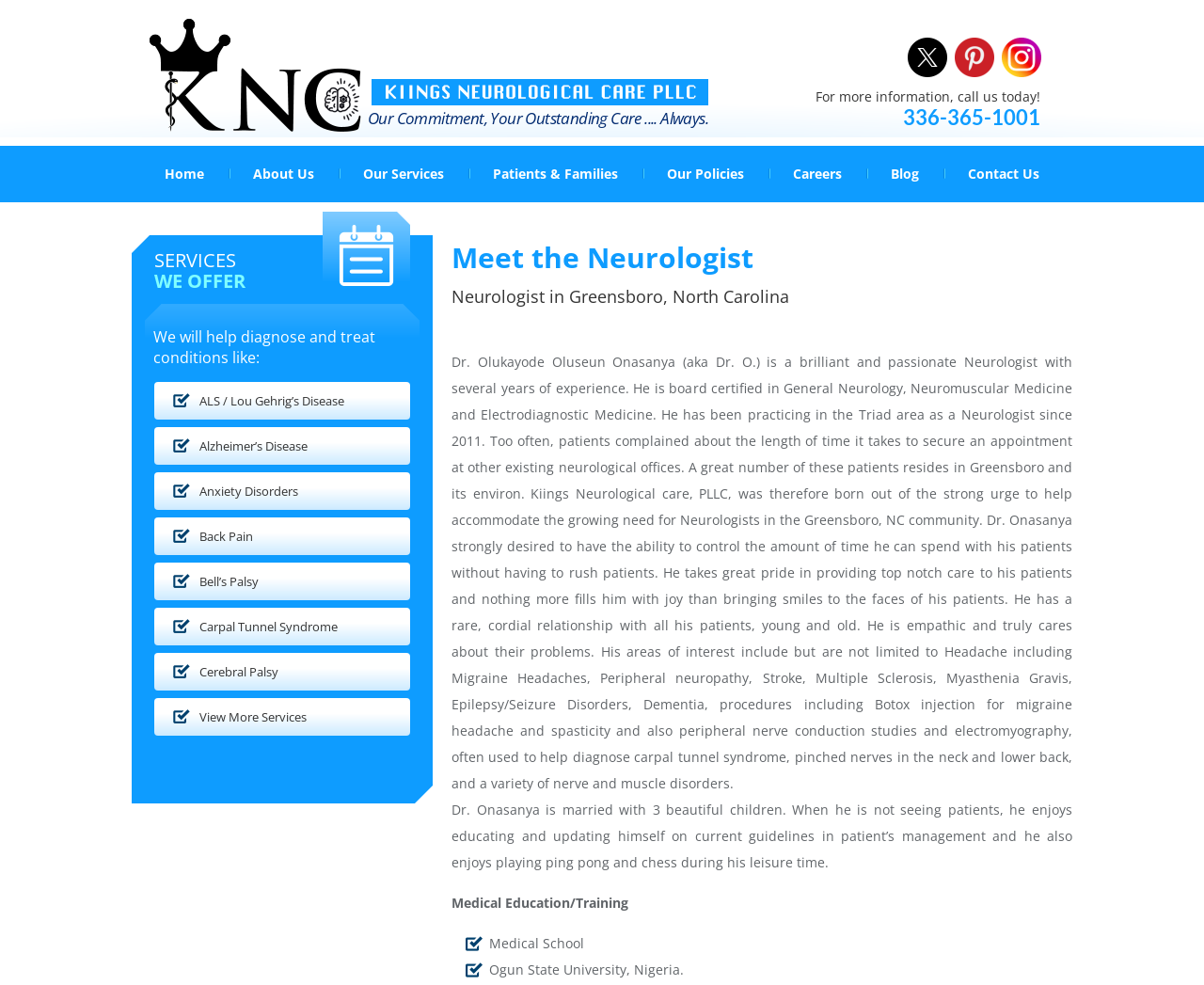Please specify the bounding box coordinates in the format (top-left x, top-left y, bottom-right x, bottom-right y), with values ranging from 0 to 1. Identify the bounding box for the UI component described as follows: Our Policies

[0.548, 0.148, 0.624, 0.205]